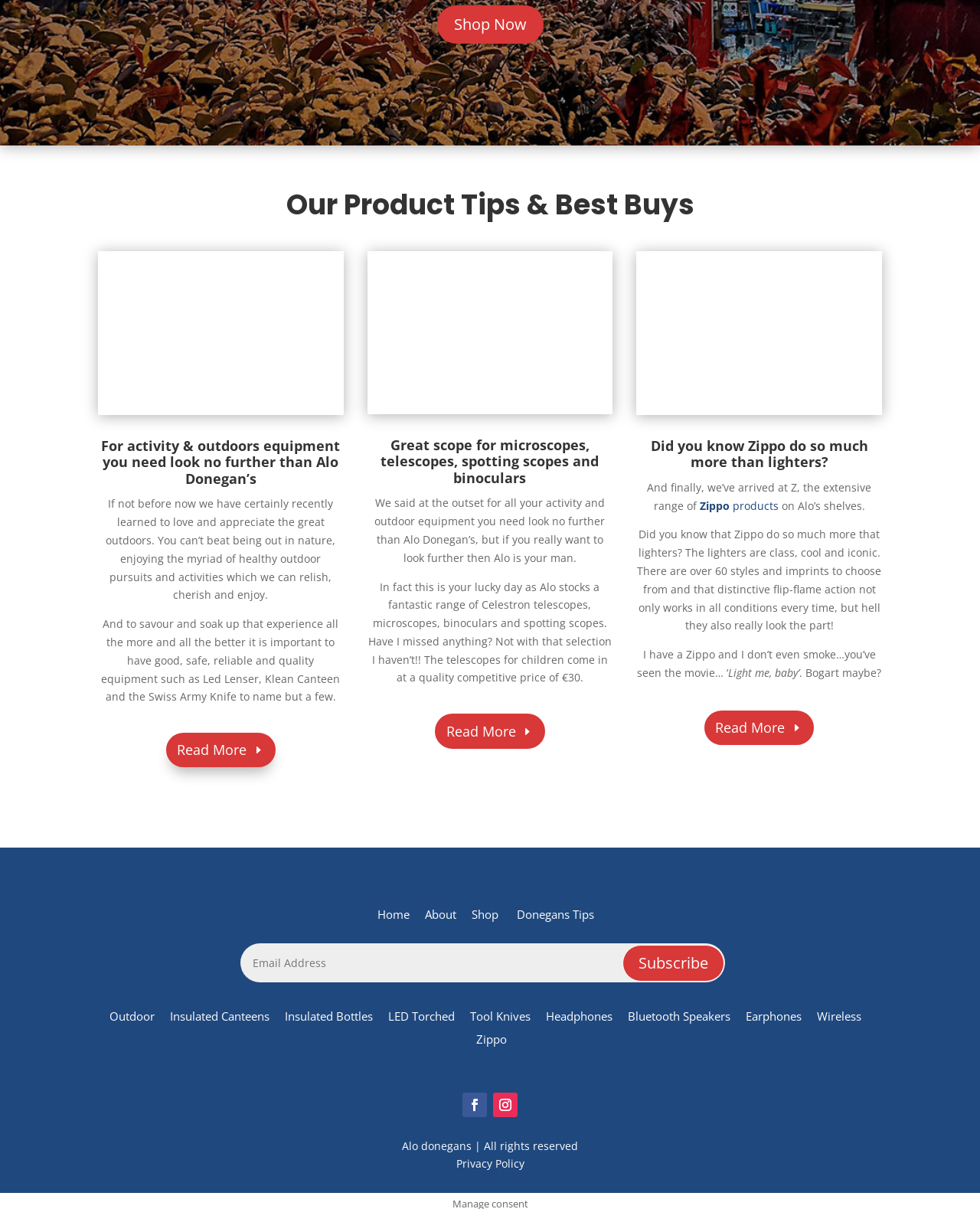Identify the bounding box coordinates for the UI element that matches this description: "Zippo".

[0.486, 0.853, 0.517, 0.866]